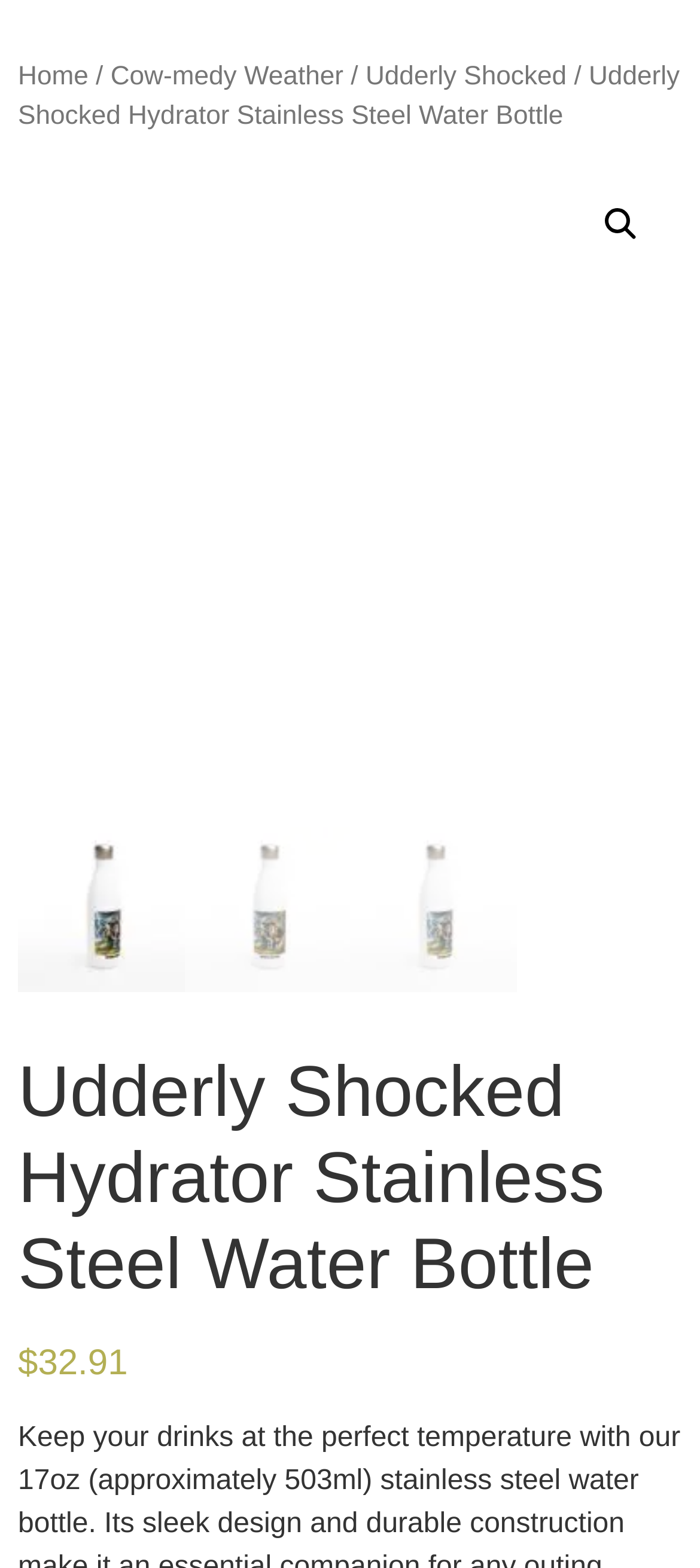Please give a one-word or short phrase response to the following question: 
How many images are on the webpage?

4